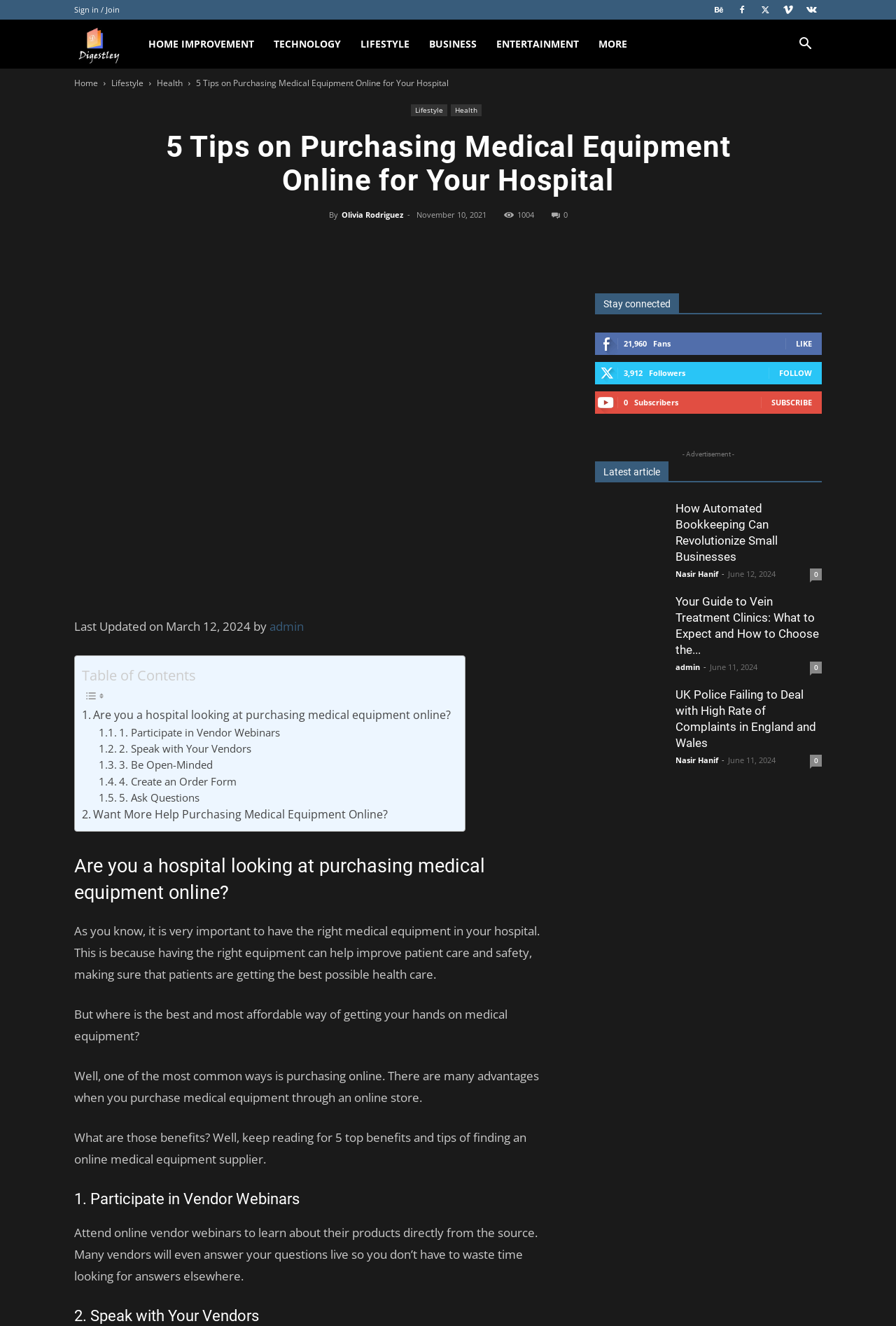Identify and provide the text of the main header on the webpage.

5 Tips on Purchasing Medical Equipment Online for Your Hospital